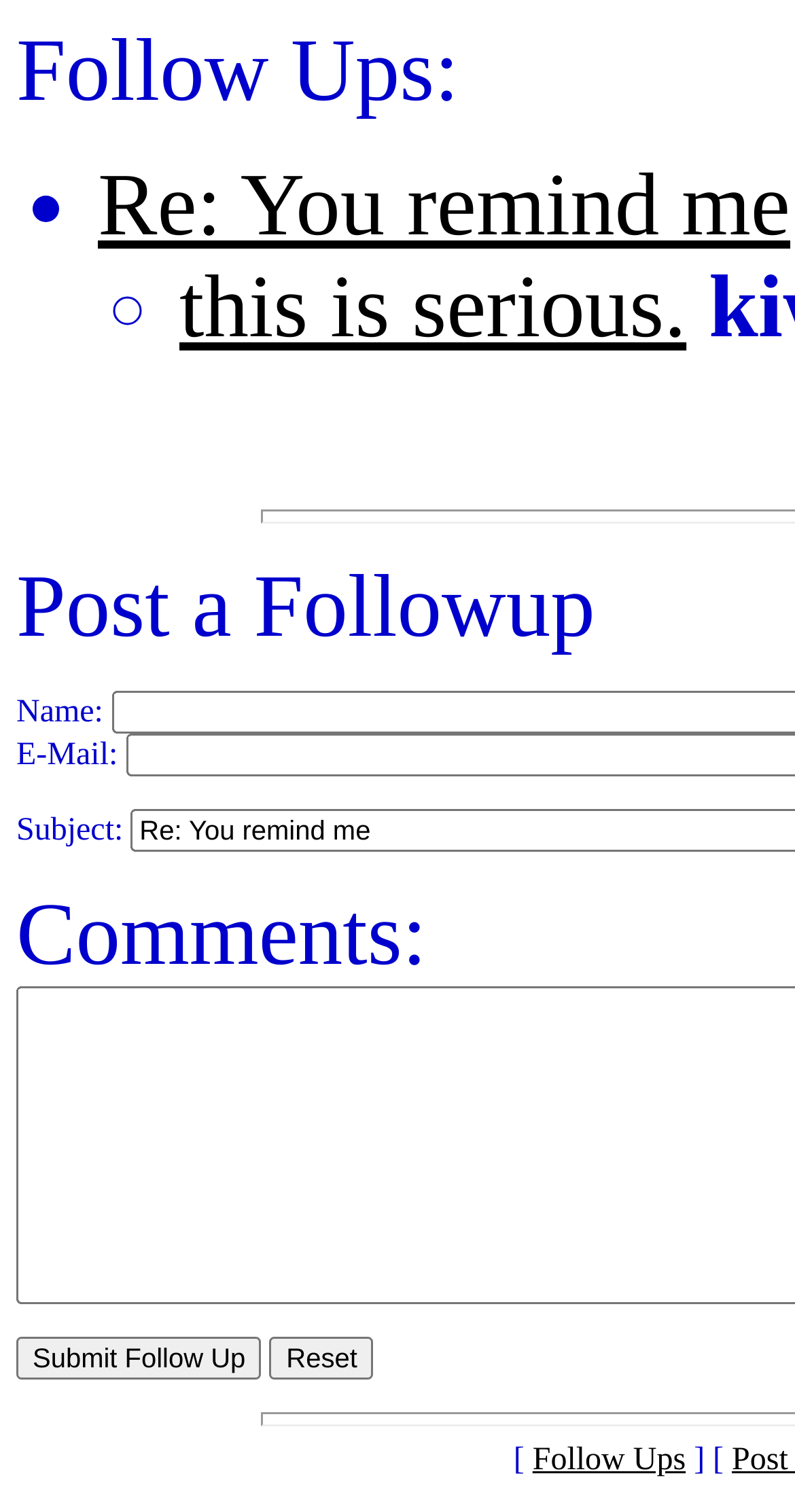Given the description of the UI element: "Radiance News Bureau", predict the bounding box coordinates in the form of [left, top, right, bottom], with each value being a float between 0 and 1.

None